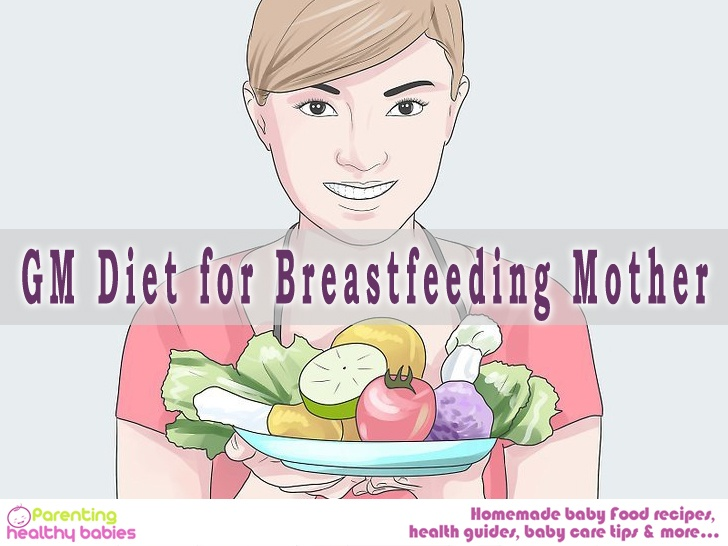What is the diet referred to in the image?
From the screenshot, supply a one-word or short-phrase answer.

GM Diet